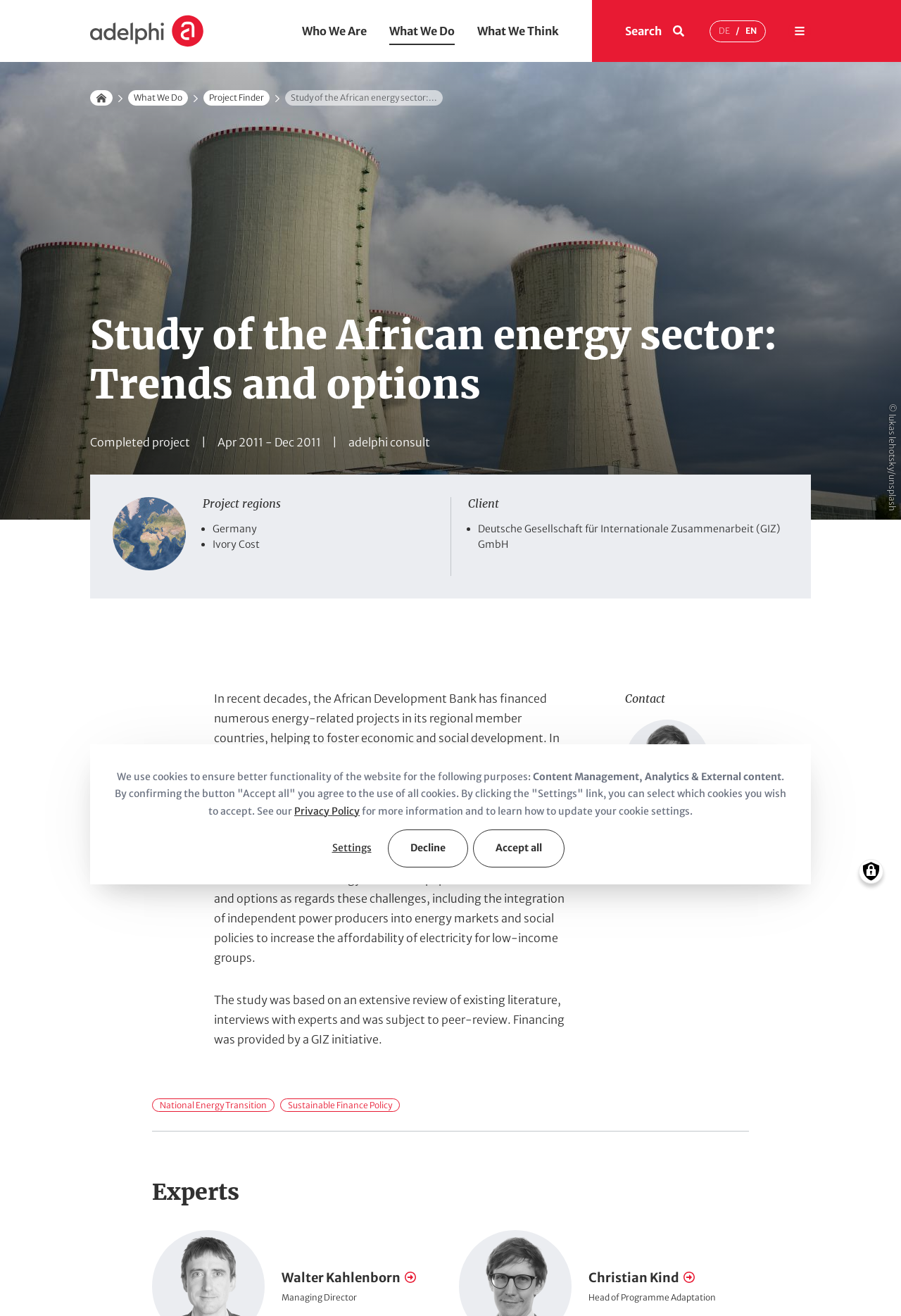Locate the bounding box coordinates of the element that needs to be clicked to carry out the instruction: "Click the Home link". The coordinates should be given as four float numbers ranging from 0 to 1, i.e., [left, top, right, bottom].

[0.1, 0.011, 0.225, 0.036]